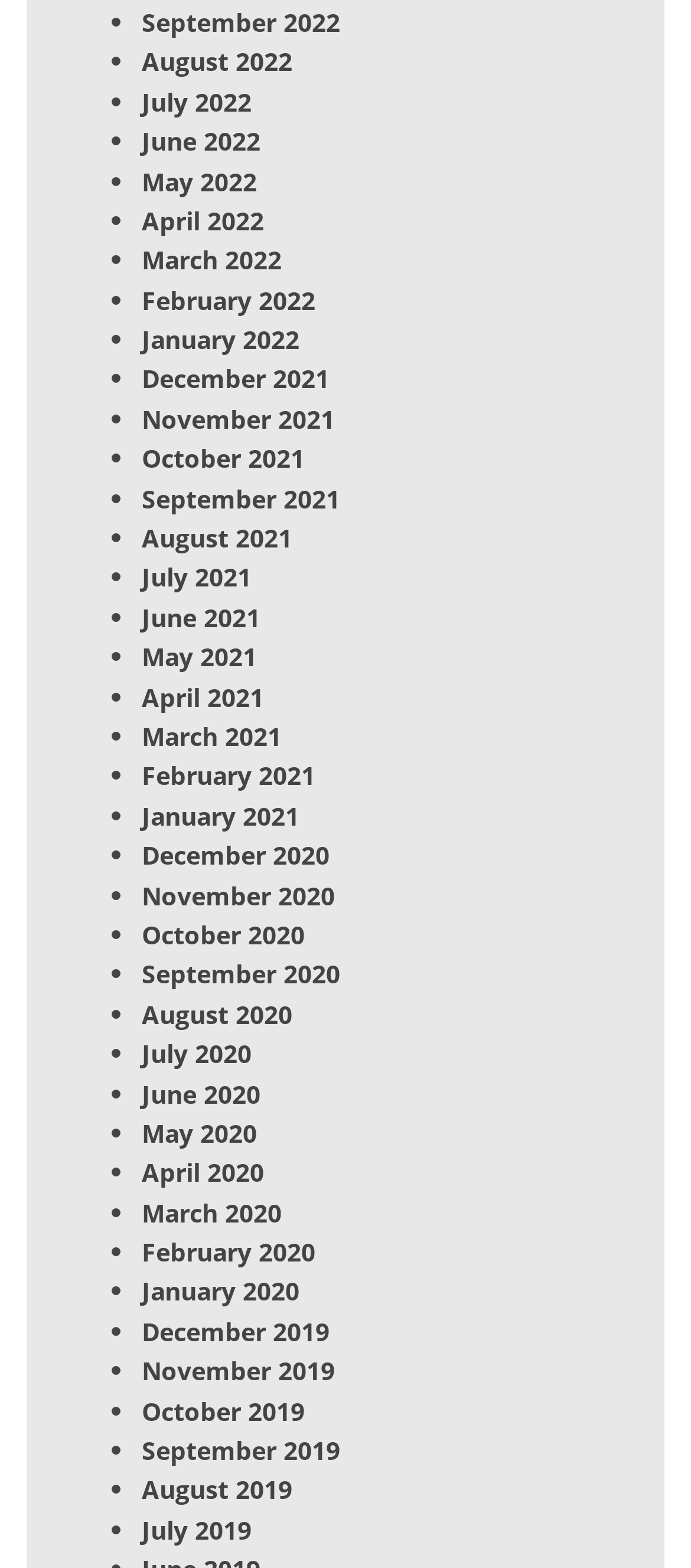Pinpoint the bounding box coordinates of the element you need to click to execute the following instruction: "View November 2020". The bounding box should be represented by four float numbers between 0 and 1, in the format [left, top, right, bottom].

[0.205, 0.56, 0.485, 0.581]